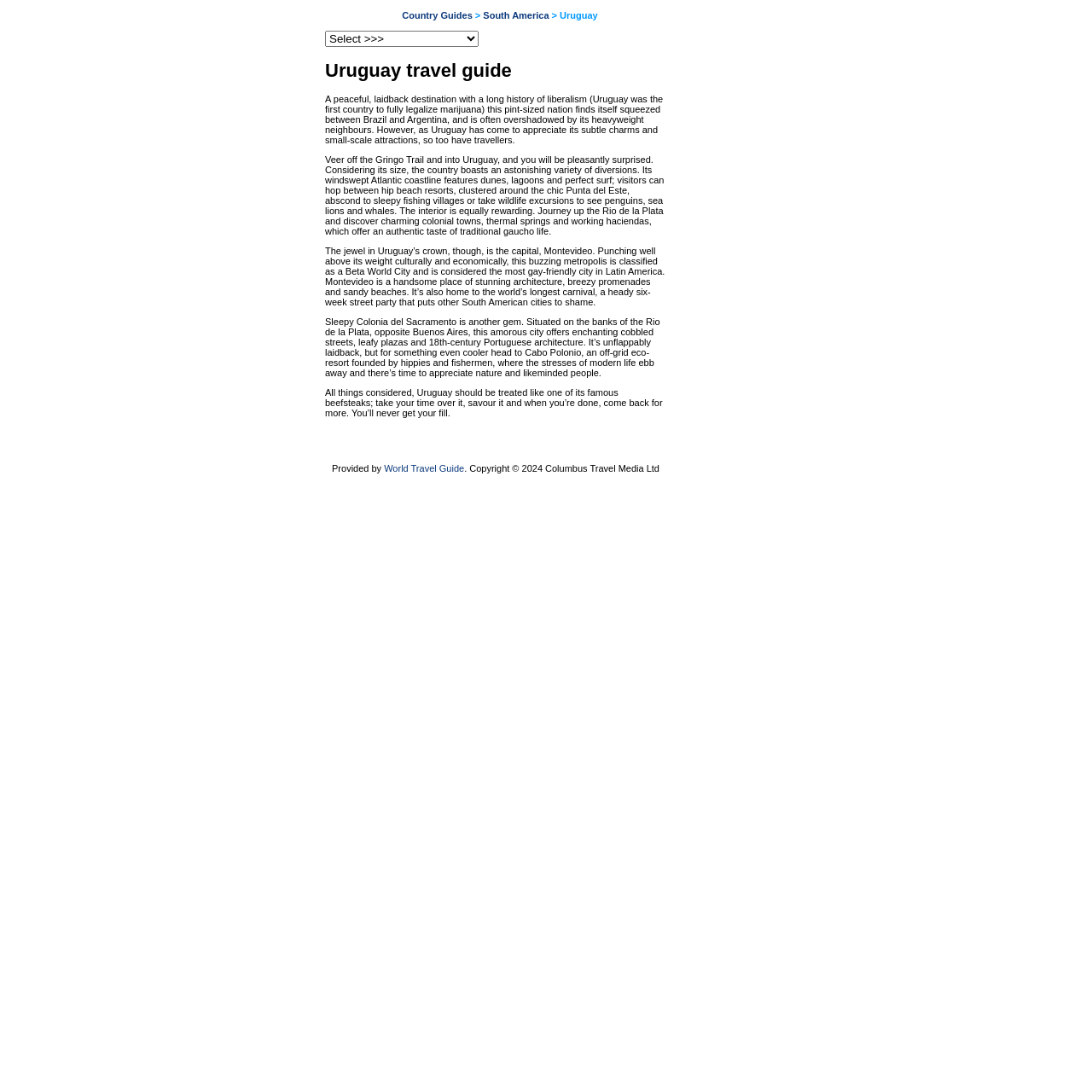What is the capital of Uruguay?
Using the visual information from the image, give a one-word or short-phrase answer.

Montevideo